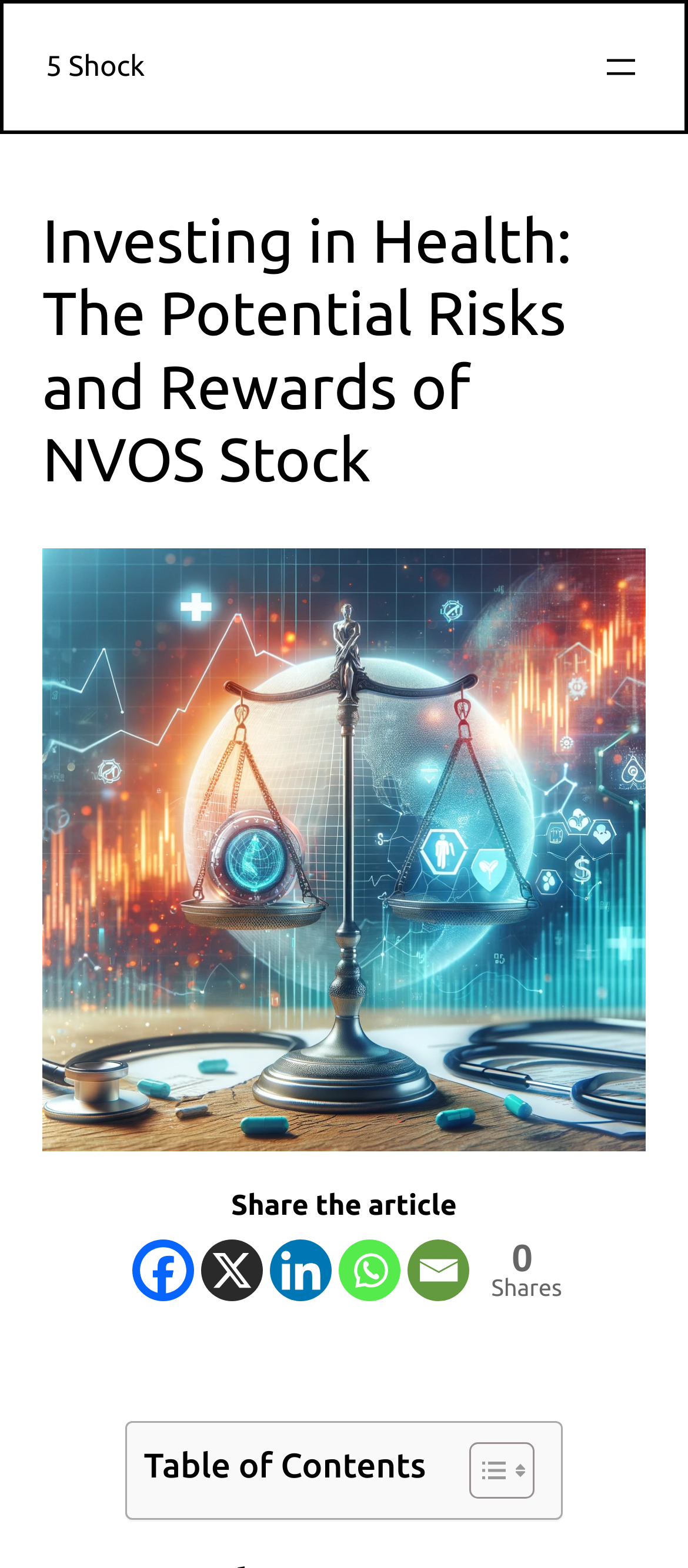Determine the bounding box coordinates of the area to click in order to meet this instruction: "Toggle the Table of Content".

[0.645, 0.919, 0.765, 0.957]